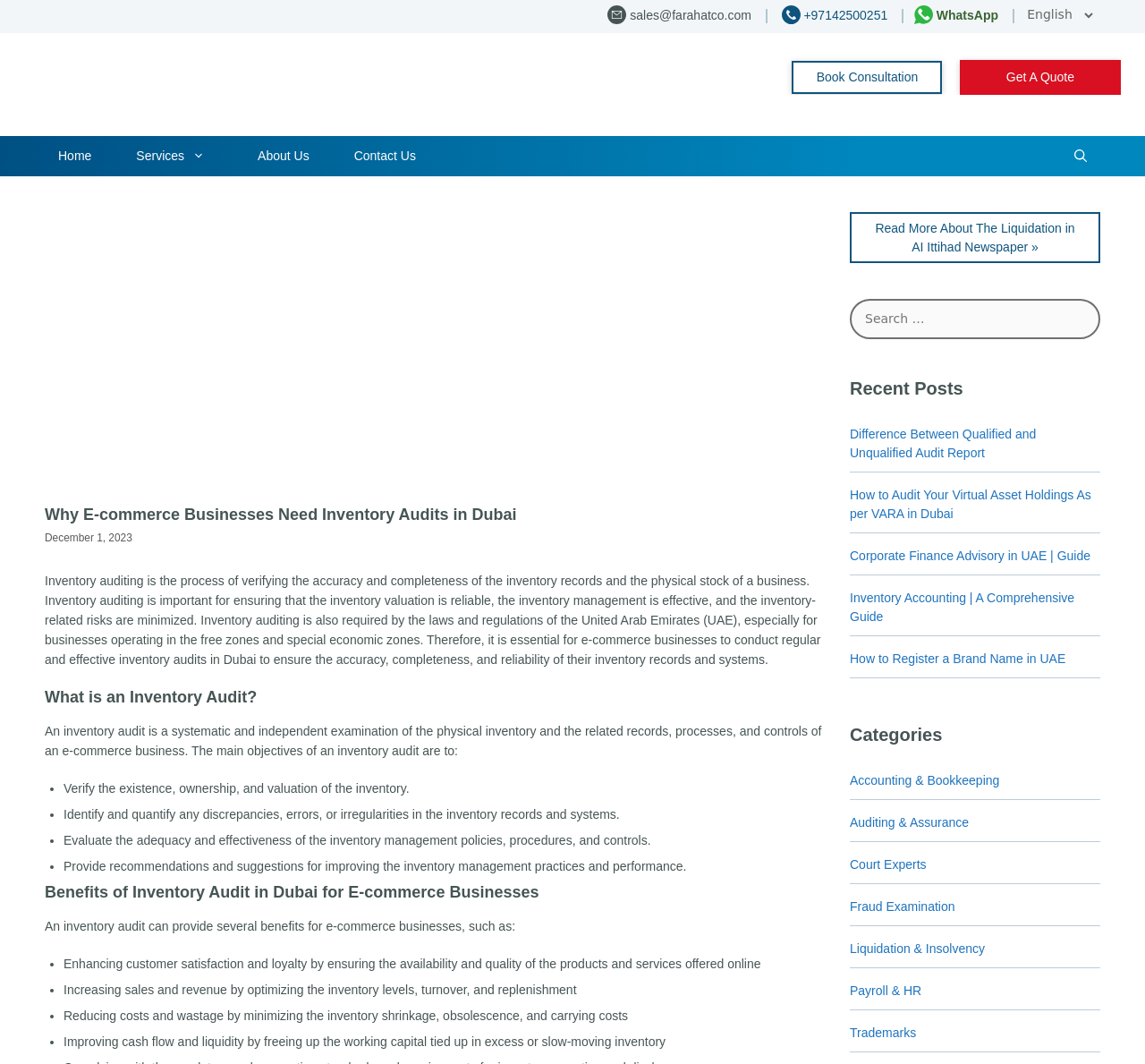Provide the bounding box coordinates of the HTML element this sentence describes: "Internal Audit".

[0.059, 0.257, 0.274, 0.287]